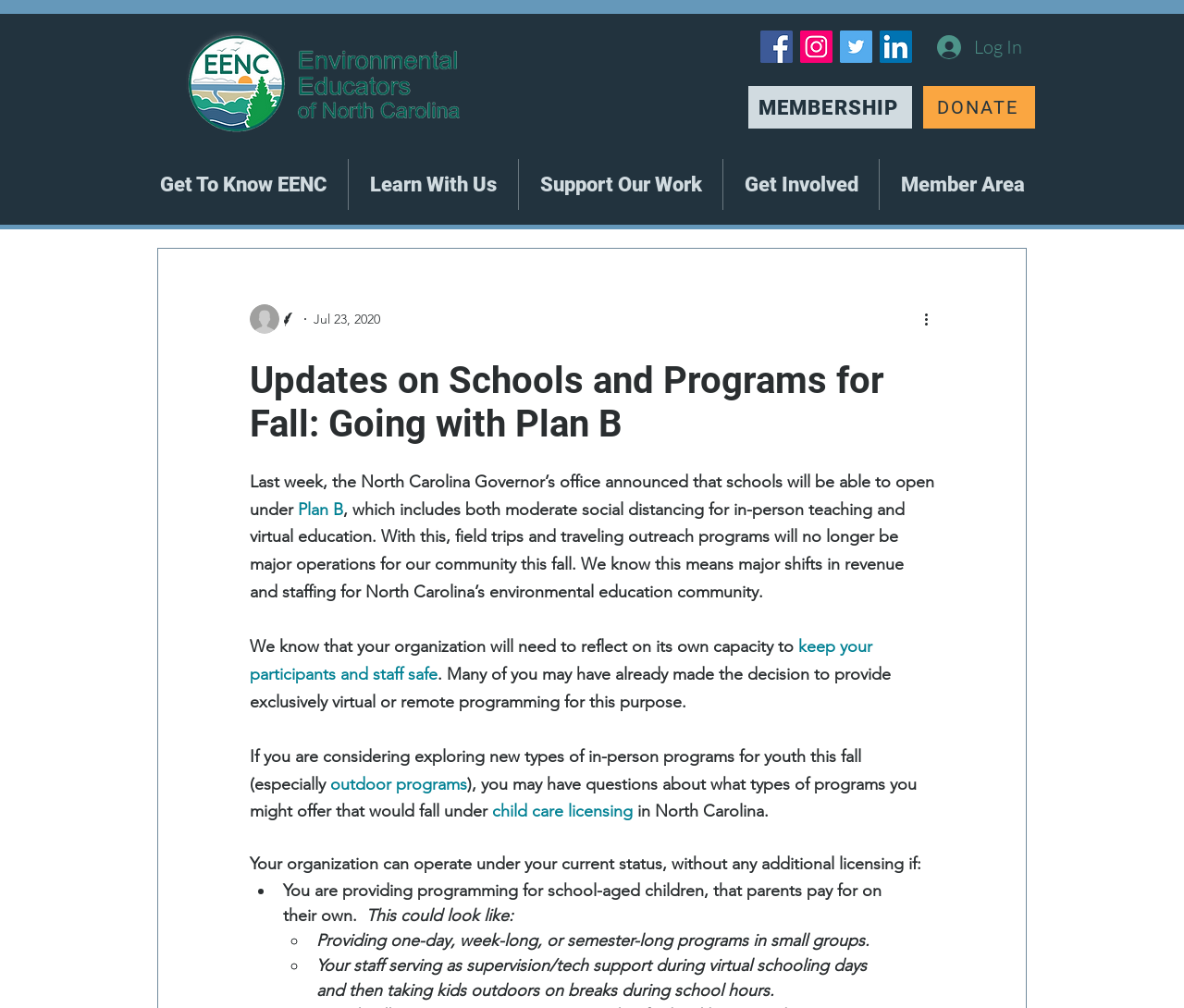Please find the bounding box coordinates of the clickable region needed to complete the following instruction: "Read the article about Plan B". The bounding box coordinates must consist of four float numbers between 0 and 1, i.e., [left, top, right, bottom].

[0.252, 0.495, 0.29, 0.515]